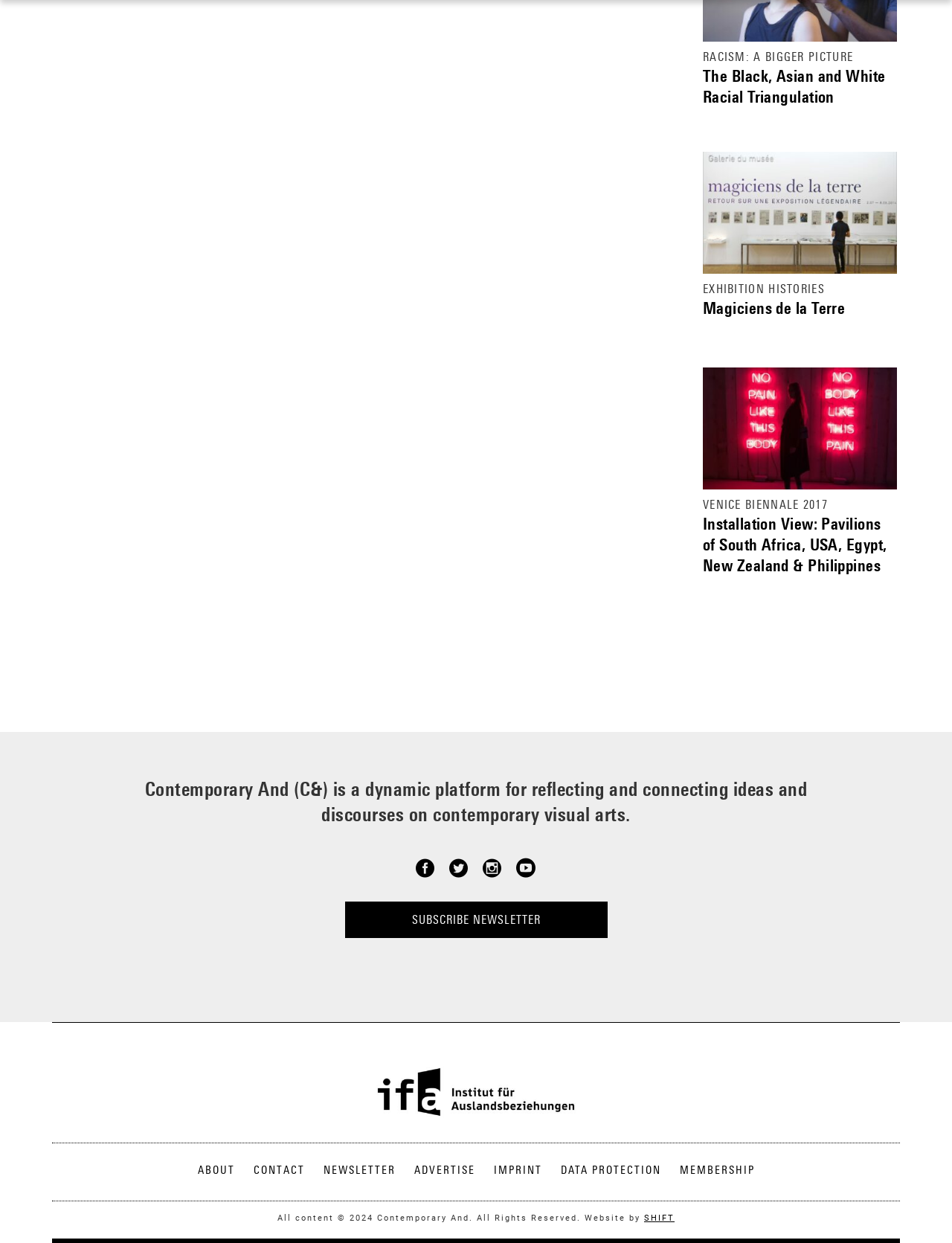Determine the bounding box coordinates of the clickable region to execute the instruction: "Read about the exhibition history". The coordinates should be four float numbers between 0 and 1, denoted as [left, top, right, bottom].

[0.738, 0.227, 0.866, 0.238]